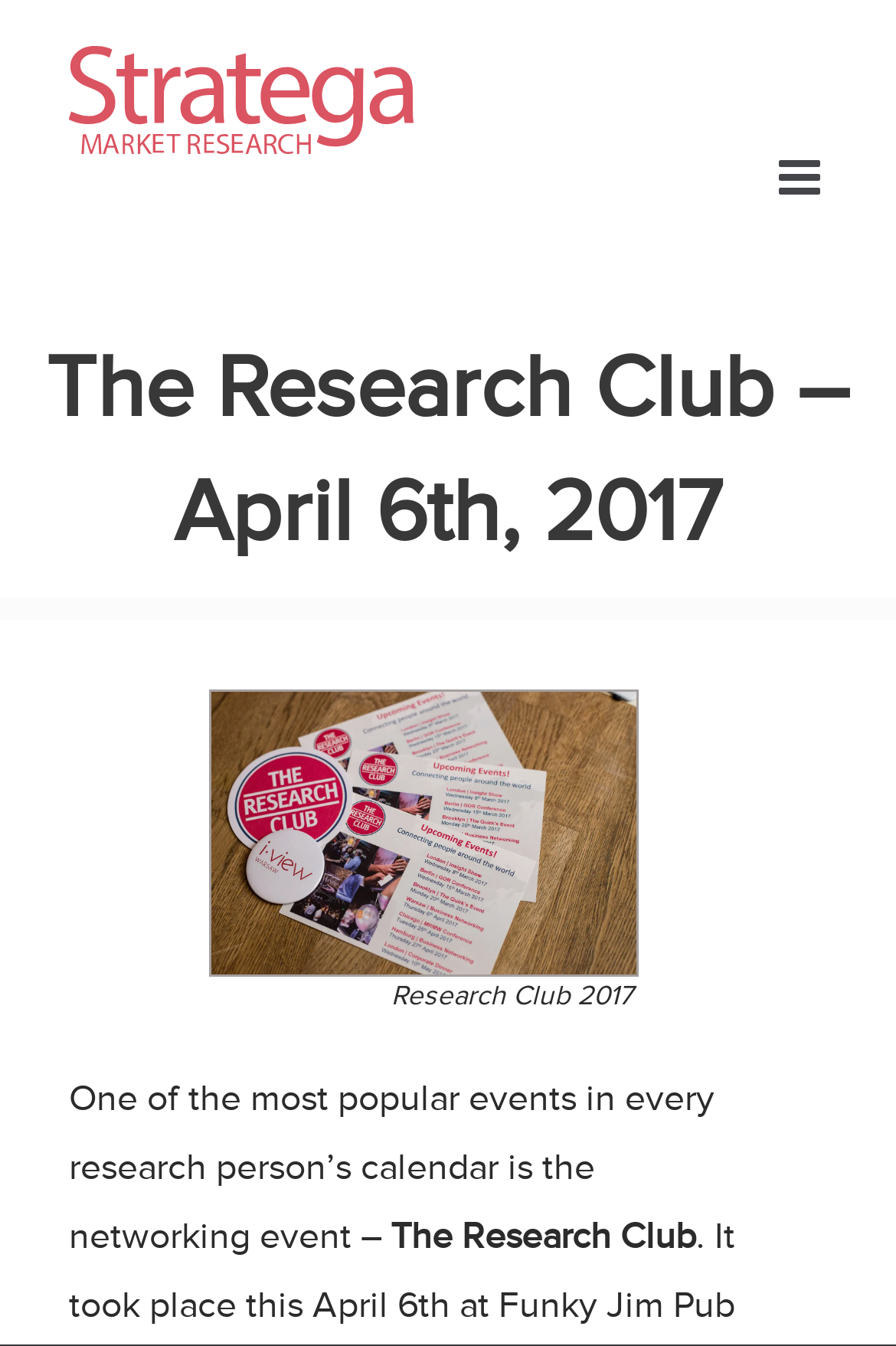Please extract the webpage's main title and generate its text content.

The Research Club – April 6th, 2017